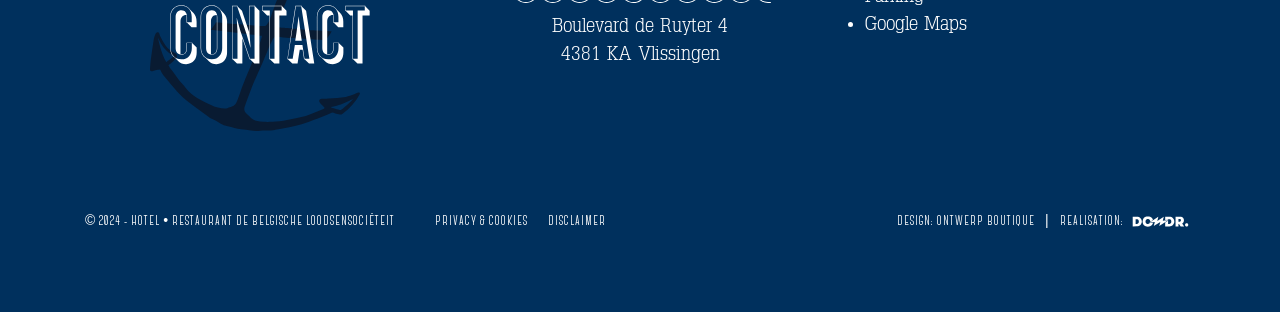What is the address of the hotel?
Using the image as a reference, give a one-word or short phrase answer.

Boulevard de Ruyter 4